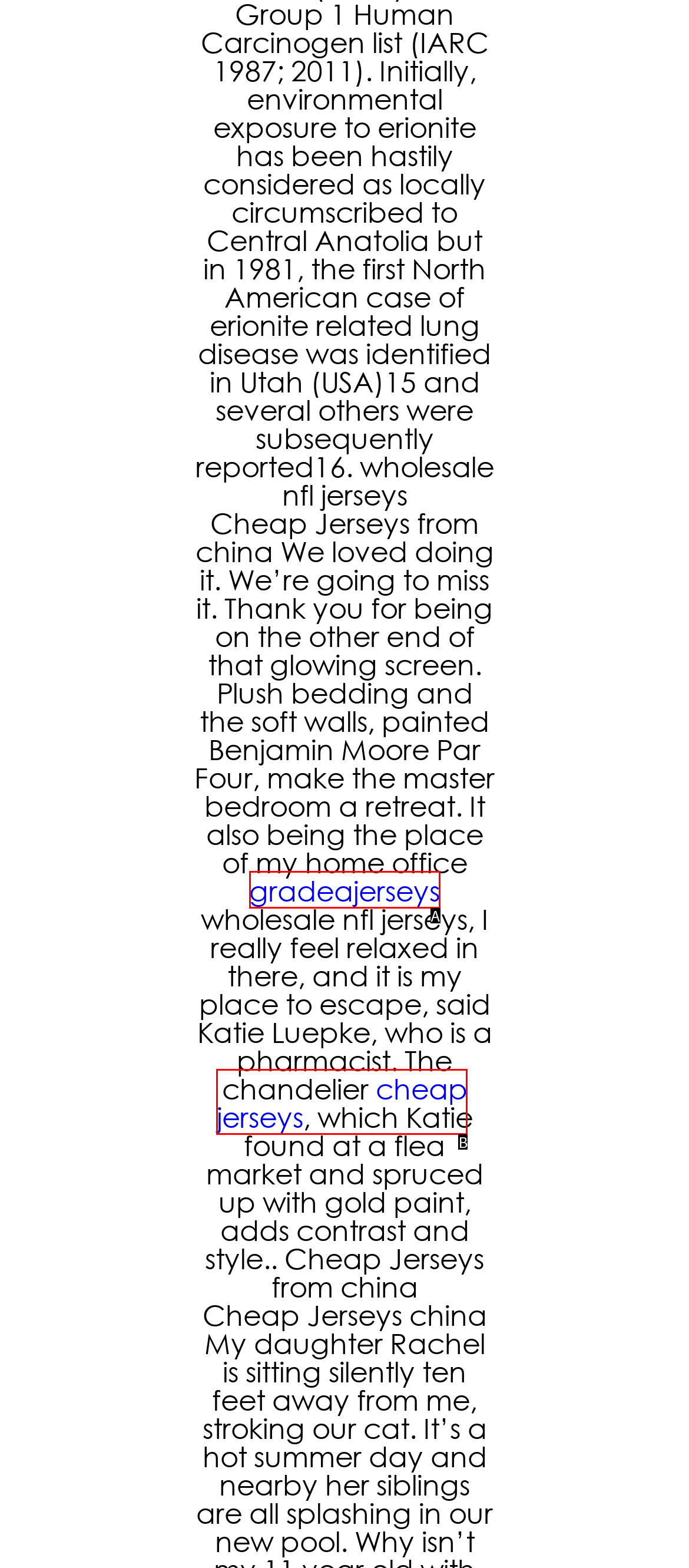Given the description: cheap jerseys, select the HTML element that best matches it. Reply with the letter of your chosen option.

B